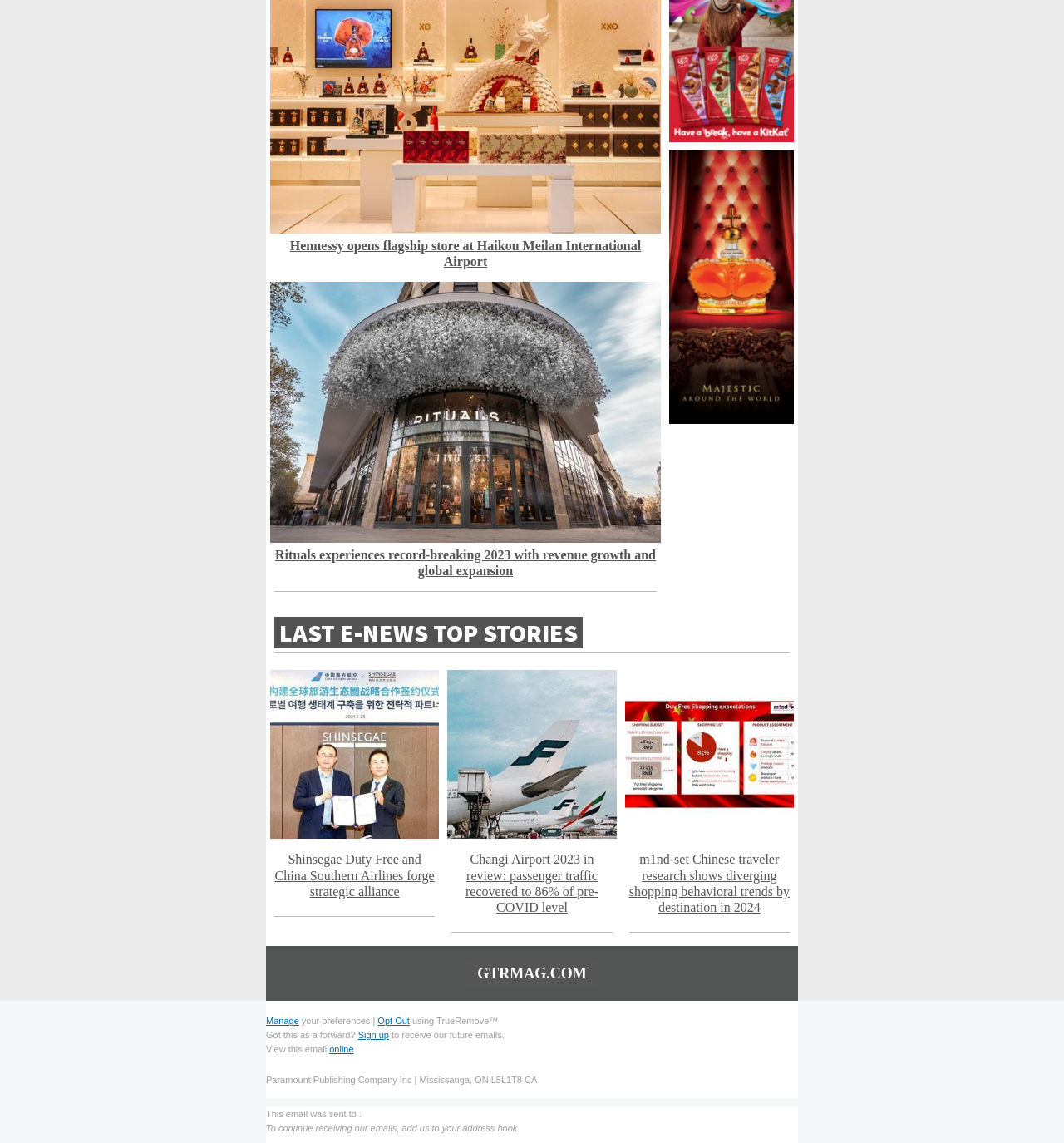Give a short answer to this question using one word or a phrase:
What is the website's domain name?

GTRMAG.COM